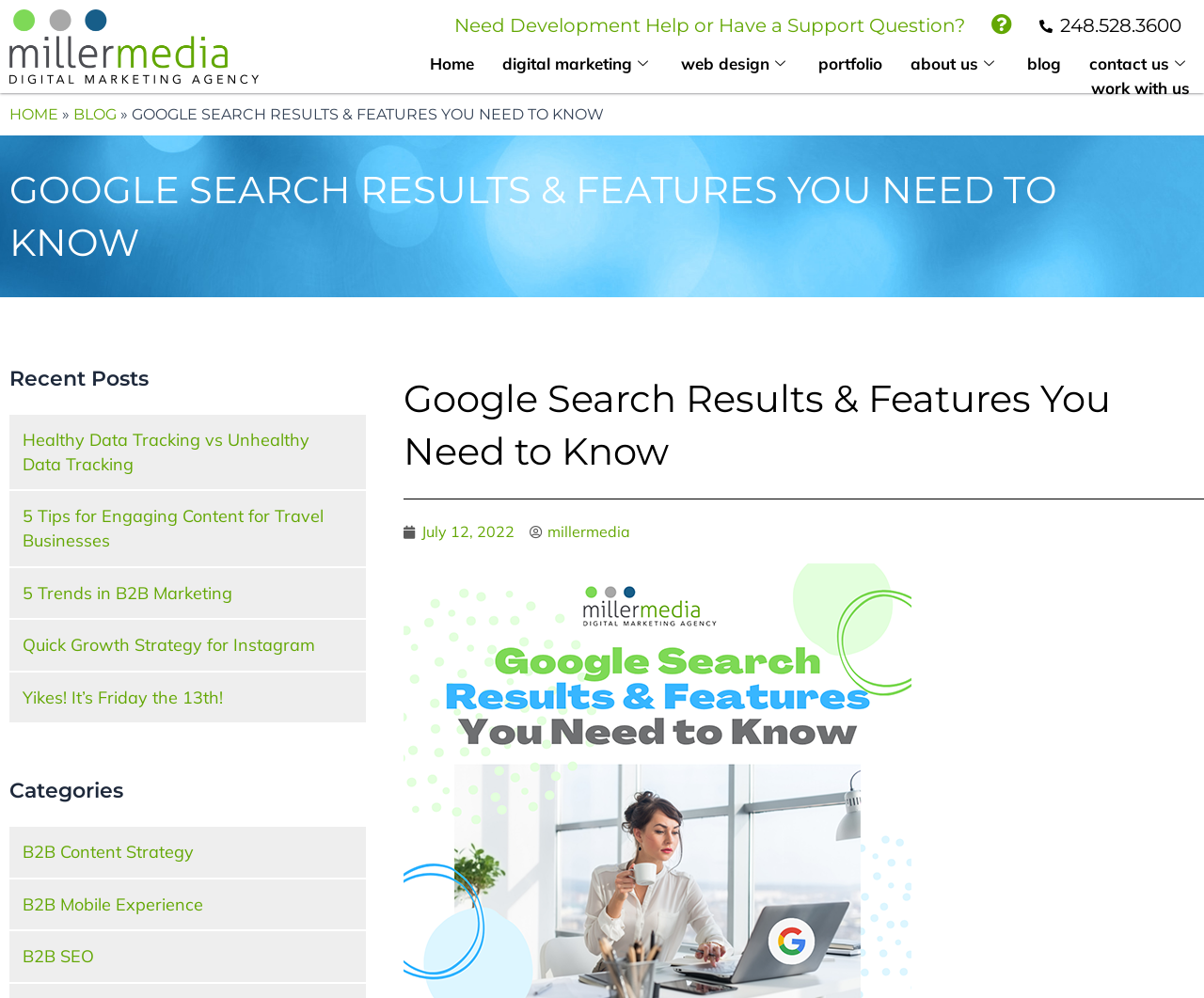How many categories are listed?
Using the image as a reference, answer the question in detail.

I counted the number of links under the 'Categories' heading, and there are 3 links: 'B2B Content Strategy', 'B2B Mobile Experience', and 'B2B SEO'.